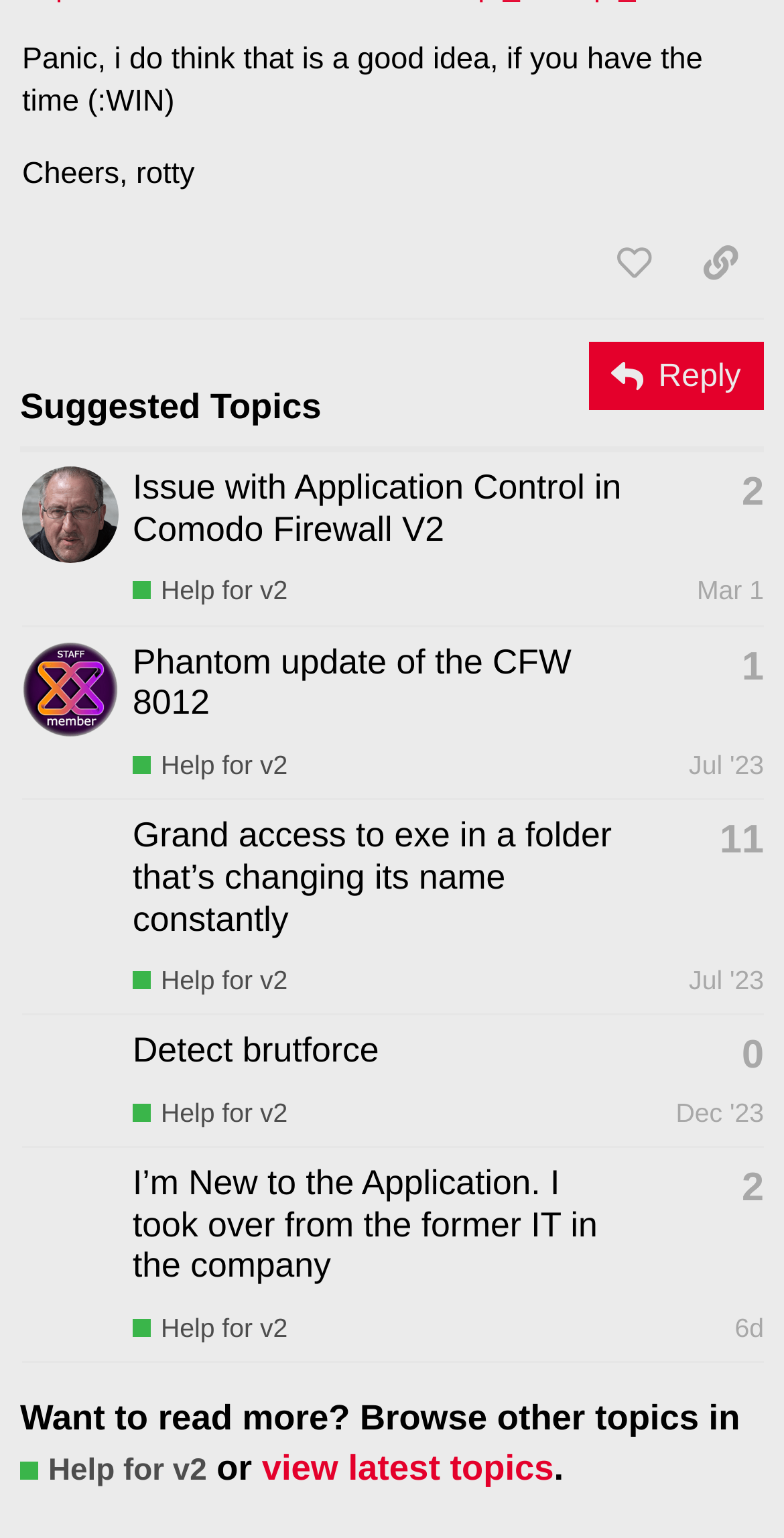How many replies does the first suggested topic have?
Answer the question with detailed information derived from the image.

I looked at the first gridcell element under the 'Suggested Topics' heading and found the generic element with the text 'This topic has 2 replies', which indicates the number of replies.